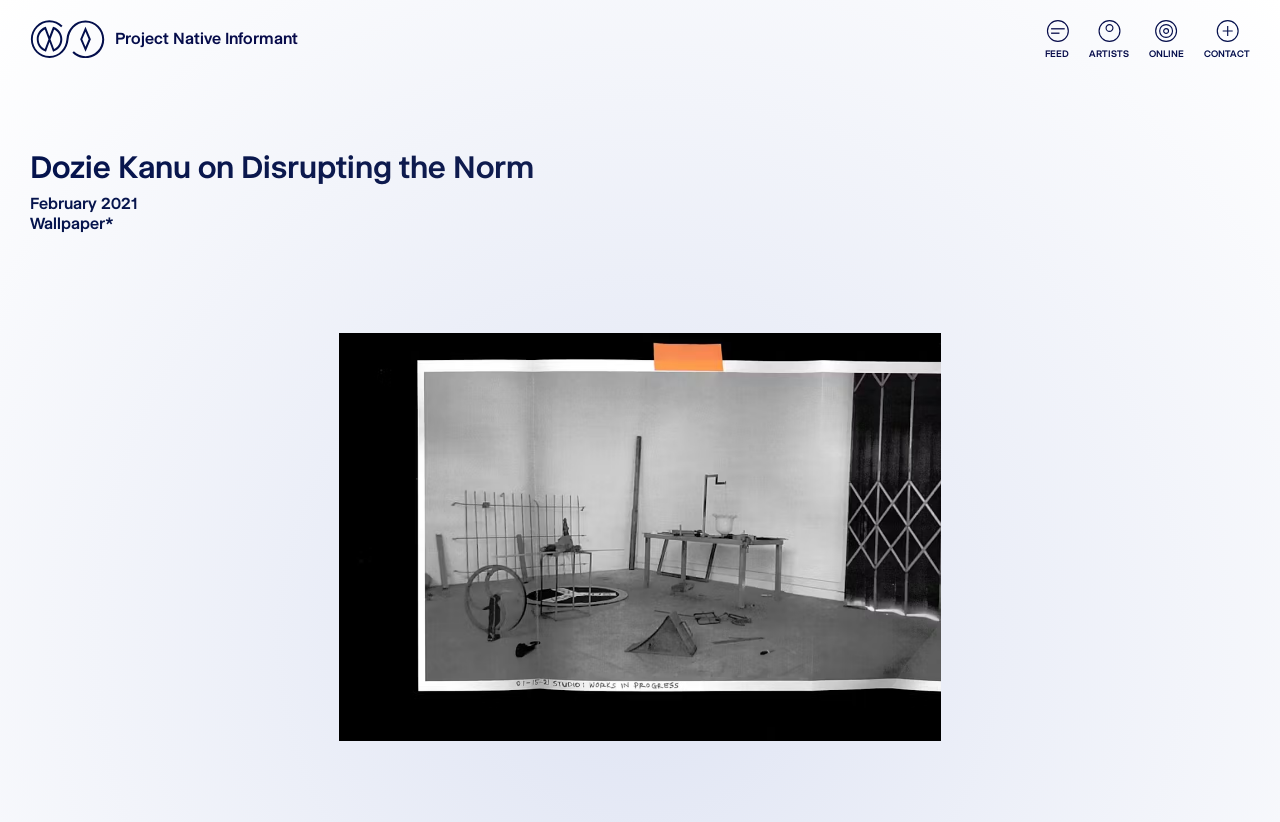Answer the question in a single word or phrase:
What is the name of the artist featured?

Dozie Kanu